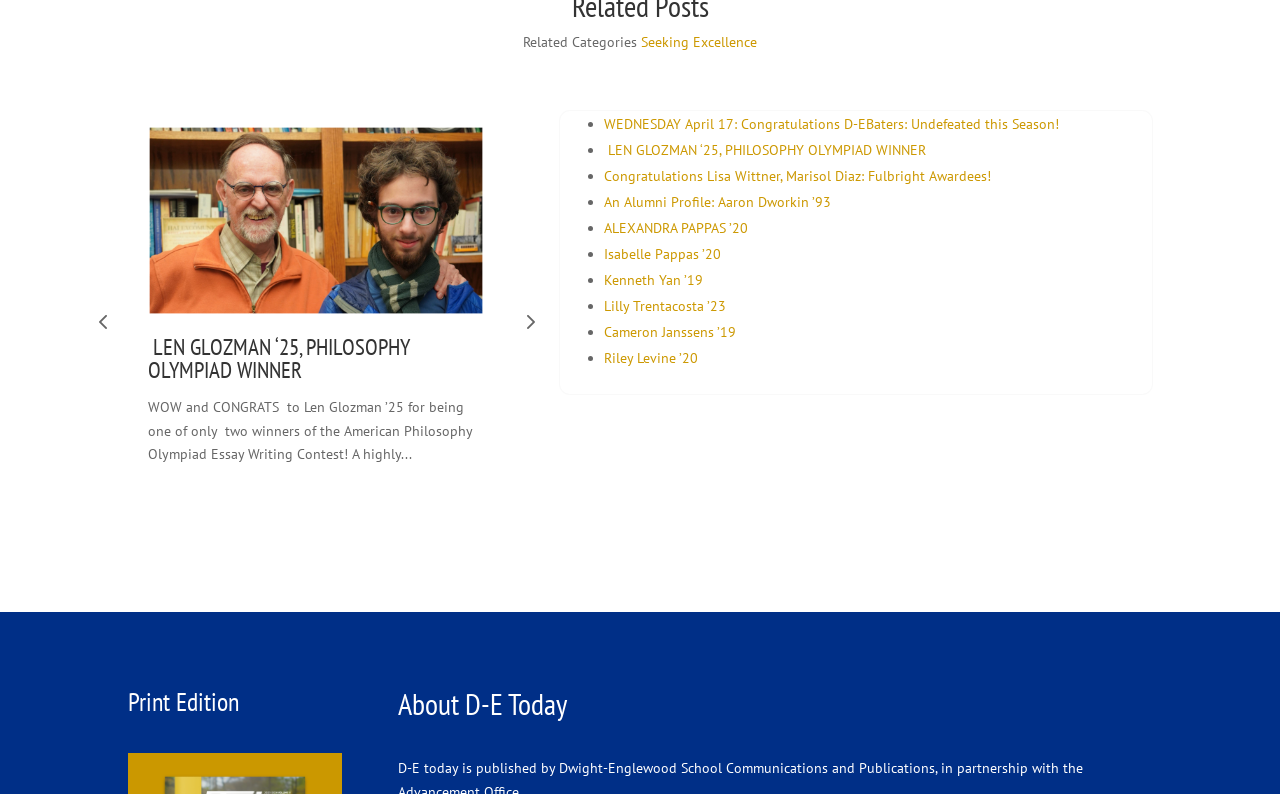Bounding box coordinates are specified in the format (top-left x, top-left y, bottom-right x, bottom-right y). All values are floating point numbers bounded between 0 and 1. Please provide the bounding box coordinate of the region this sentence describes: Riley Levine ’20

[0.472, 0.439, 0.545, 0.462]